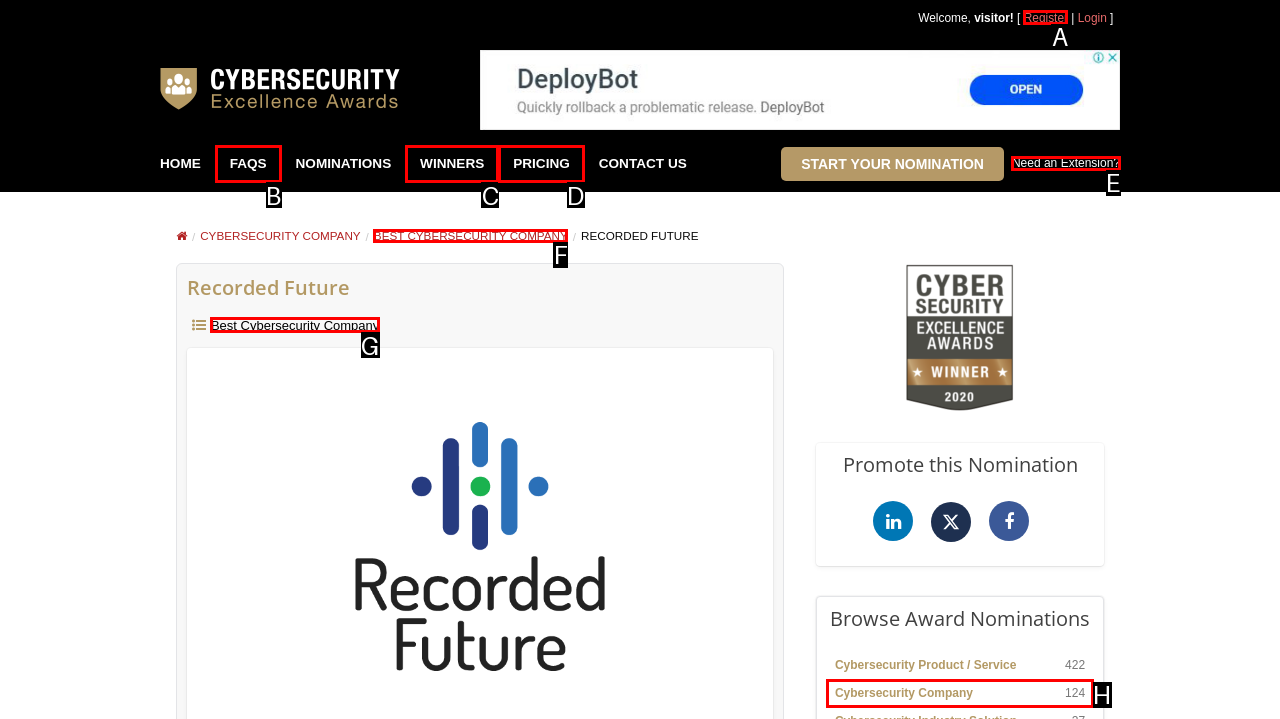Based on the description: [ author ], select the HTML element that best fits. Reply with the letter of the correct choice from the options given.

None